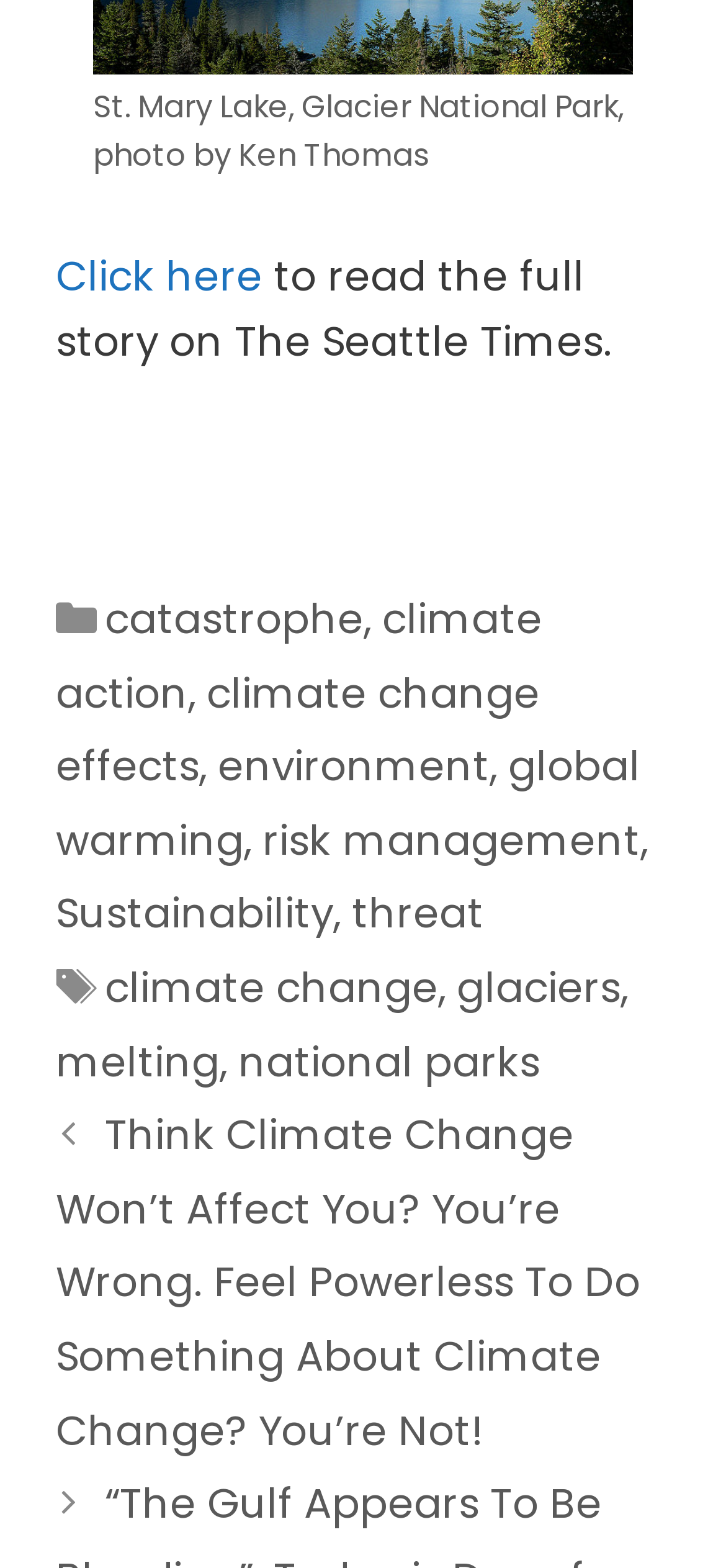Provide a thorough and detailed response to the question by examining the image: 
What is the name of the national park mentioned in the article?

The name of the national park can be found in the figcaption, which mentions 'St. Mary Lake, Glacier National Park, photo by Ken Thomas'.